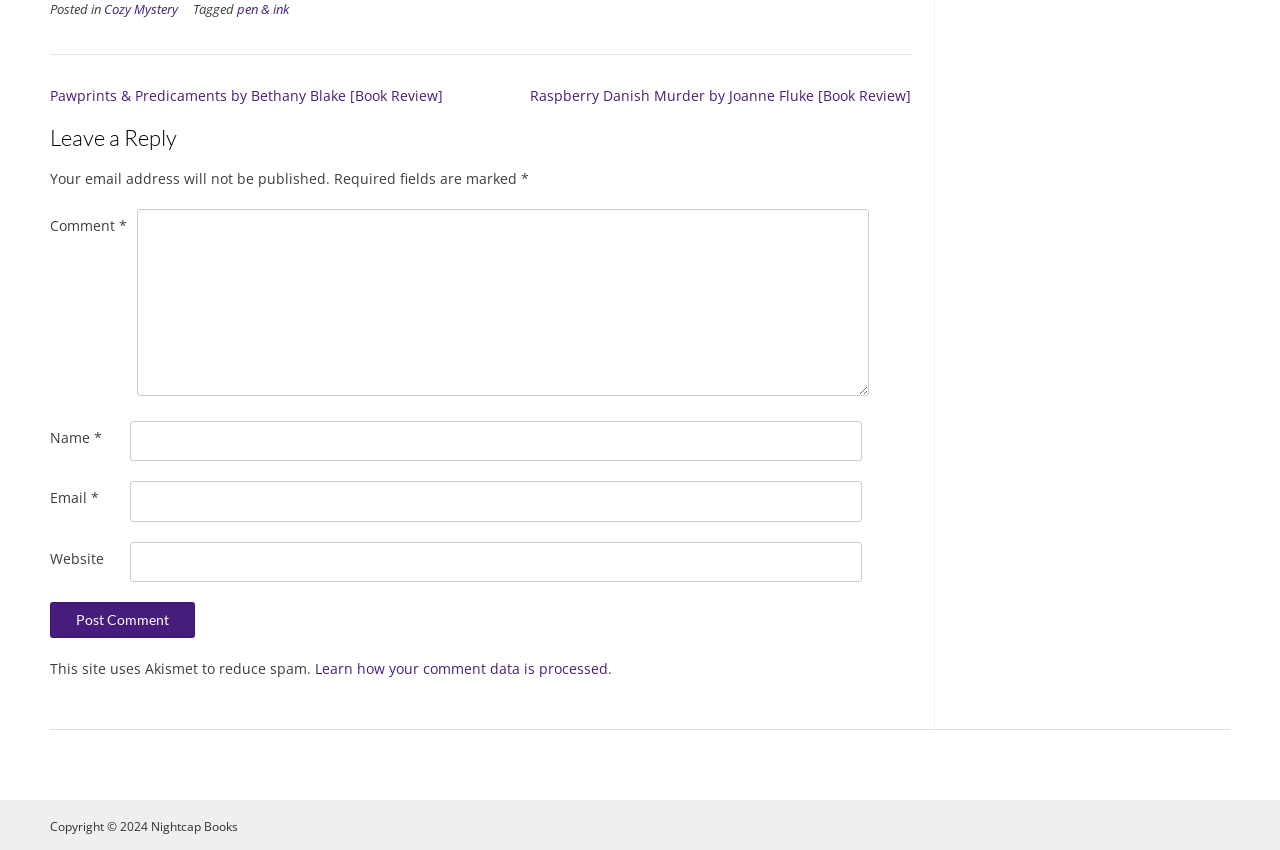Identify the bounding box coordinates for the UI element described as follows: parent_node: Comment * name="comment". Use the format (top-left x, top-left y, bottom-right x, bottom-right y) and ensure all values are floating point numbers between 0 and 1.

[0.107, 0.246, 0.679, 0.466]